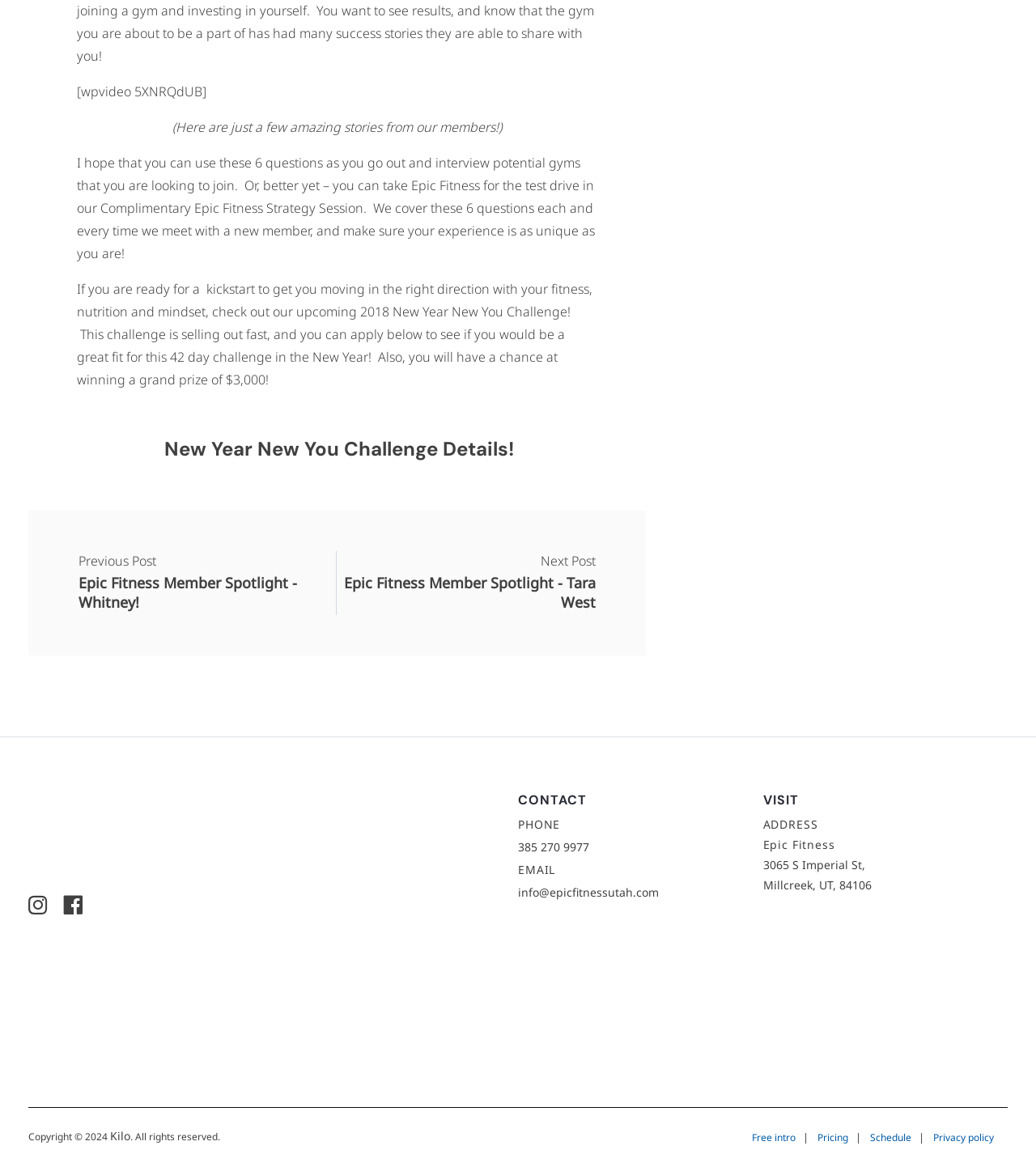Identify the bounding box for the given UI element using the description provided. Coordinates should be in the format (top-left x, top-left y, bottom-right x, bottom-right y) and must be between 0 and 1. Here is the description: Complimentary Epic Fitness Strategy Session

[0.097, 0.17, 0.351, 0.185]